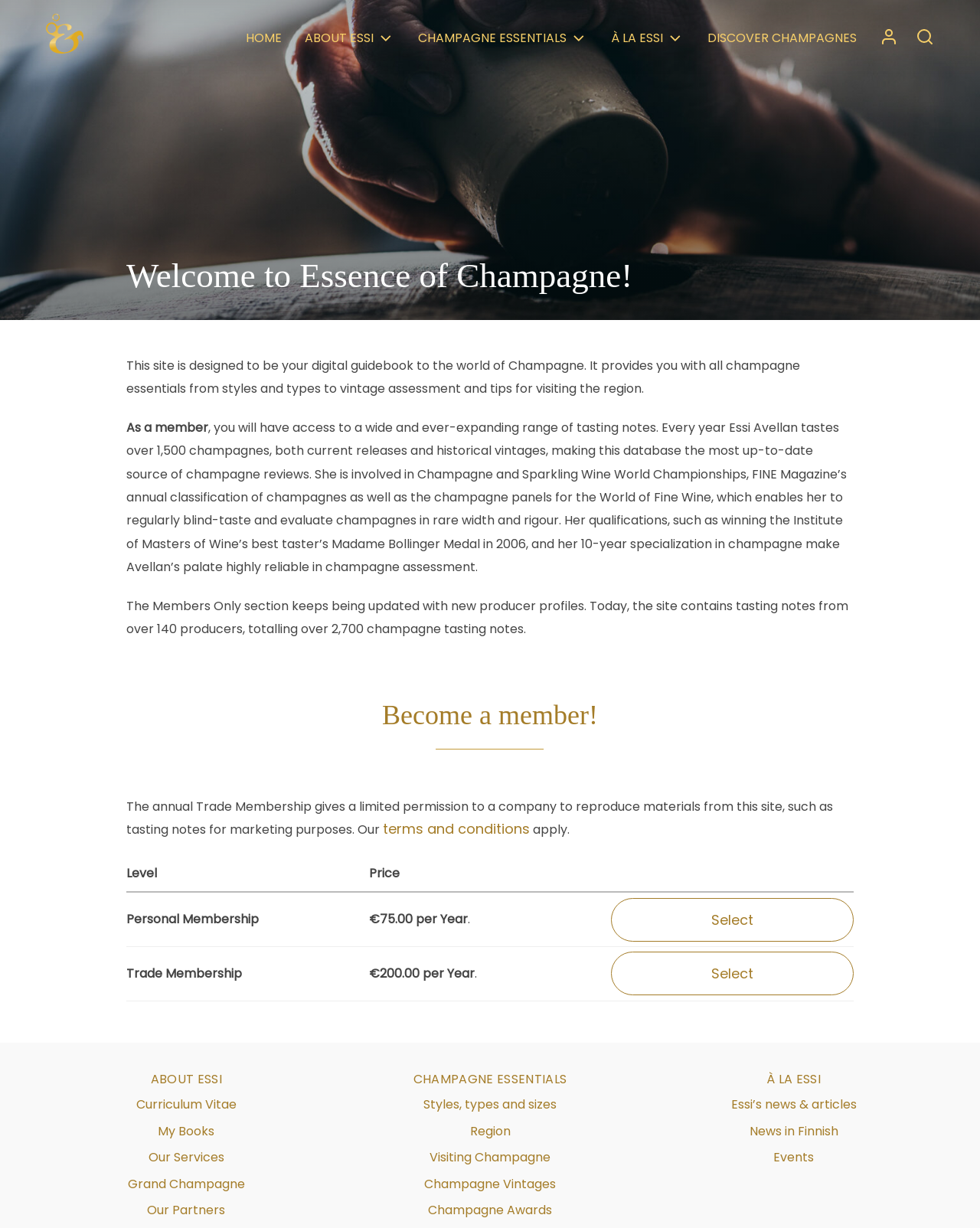Locate the bounding box coordinates of the element that needs to be clicked to carry out the instruction: "Become a member". The coordinates should be given as four float numbers ranging from 0 to 1, i.e., [left, top, right, bottom].

[0.39, 0.553, 0.61, 0.61]